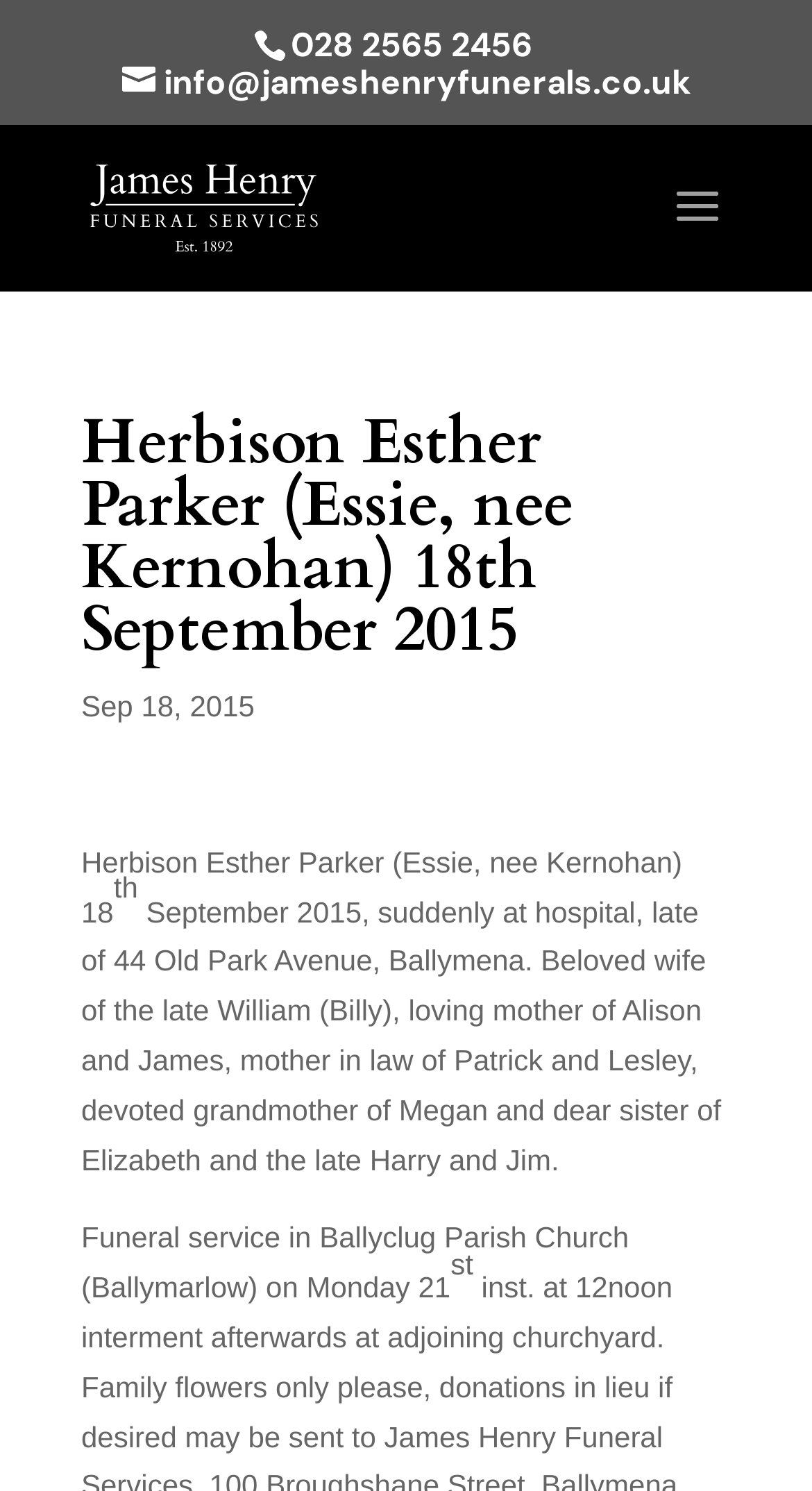Using the element description alt="James Henry Funeral Services", predict the bounding box coordinates for the UI element. Provide the coordinates in (top-left x, top-left y, bottom-right x, bottom-right y) format with values ranging from 0 to 1.

[0.11, 0.125, 0.392, 0.15]